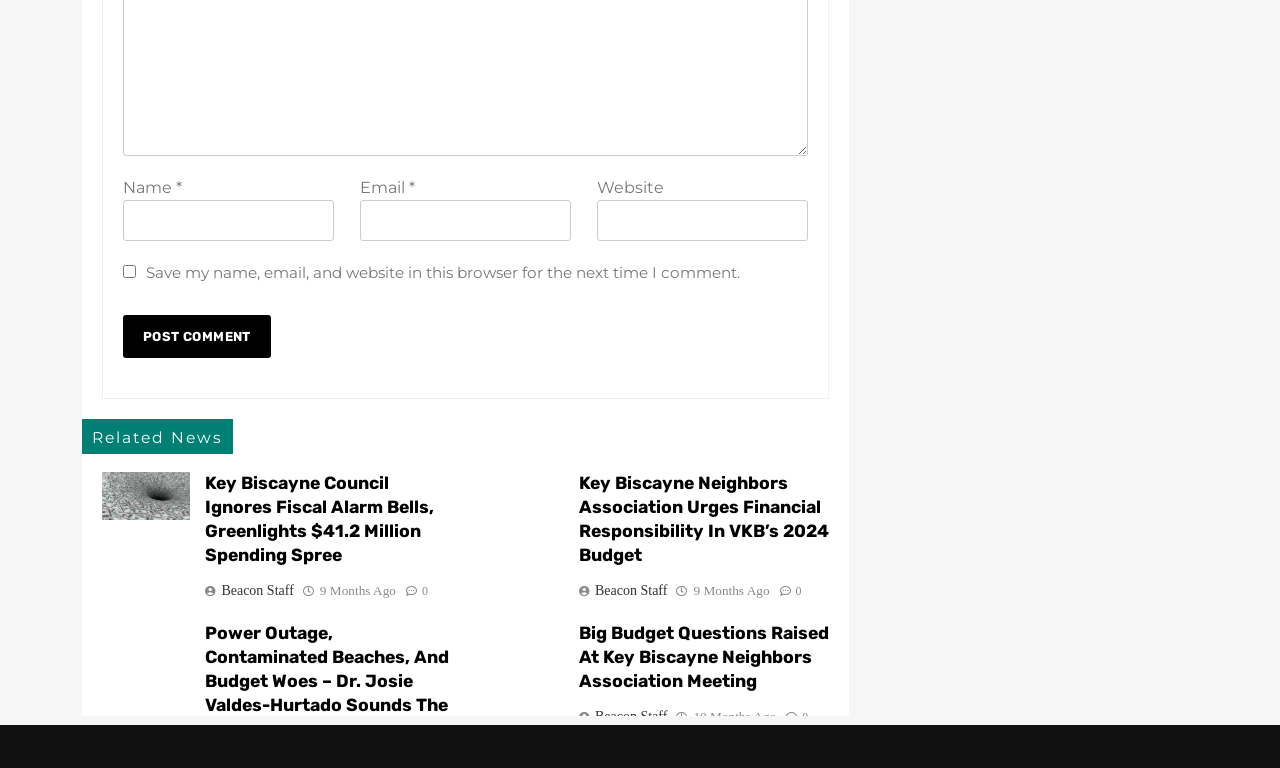Reply to the question with a brief word or phrase: How many articles are listed on the webpage?

3